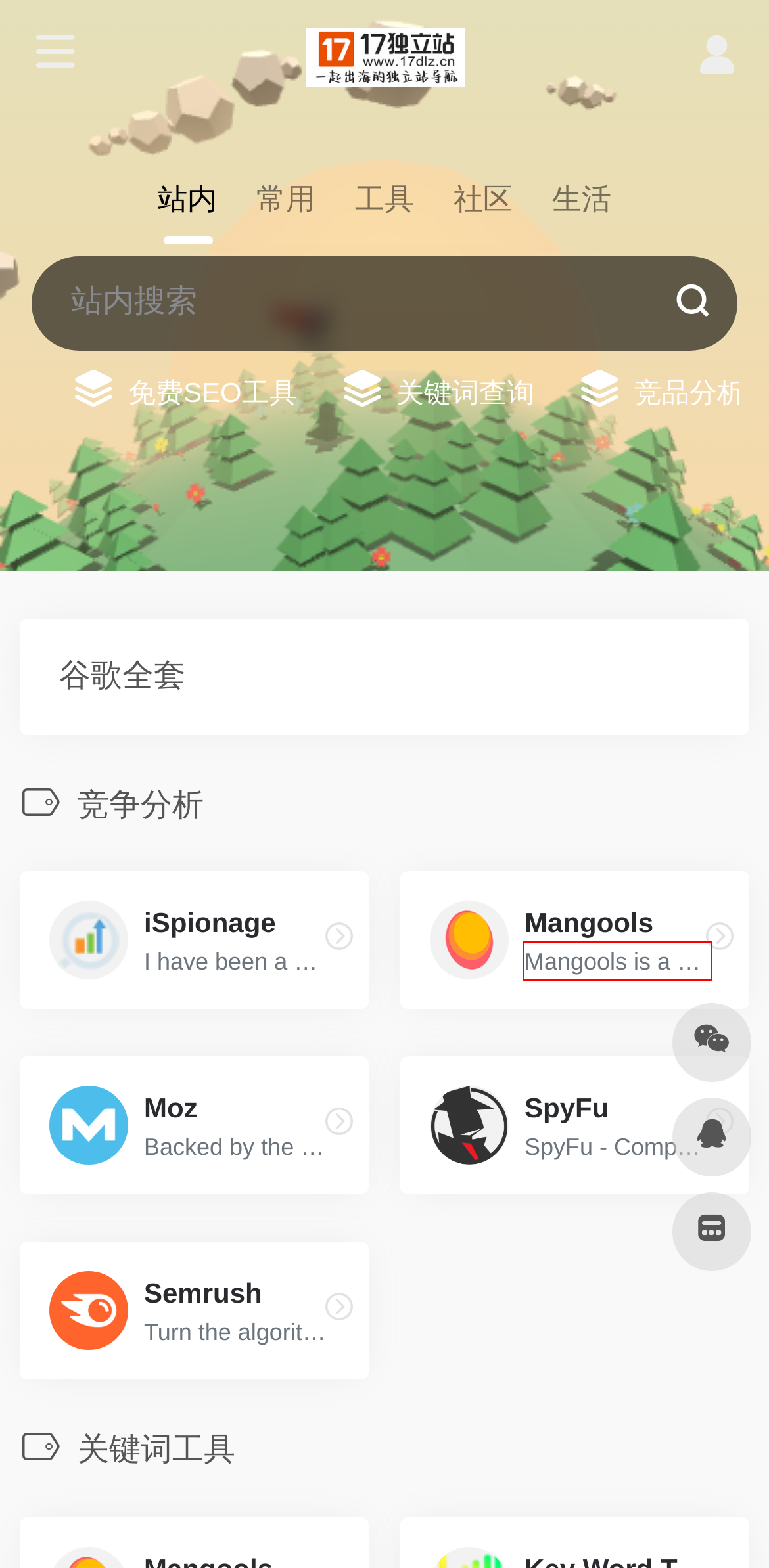Please use OCR to extract the text content from the red bounding box in the provided webpage screenshot.

Mangools is a bundle of 5 simple but powerful SEO tools made for an effective SEO workflow. Loved by beginners, trusted by professionals. Try it for free!